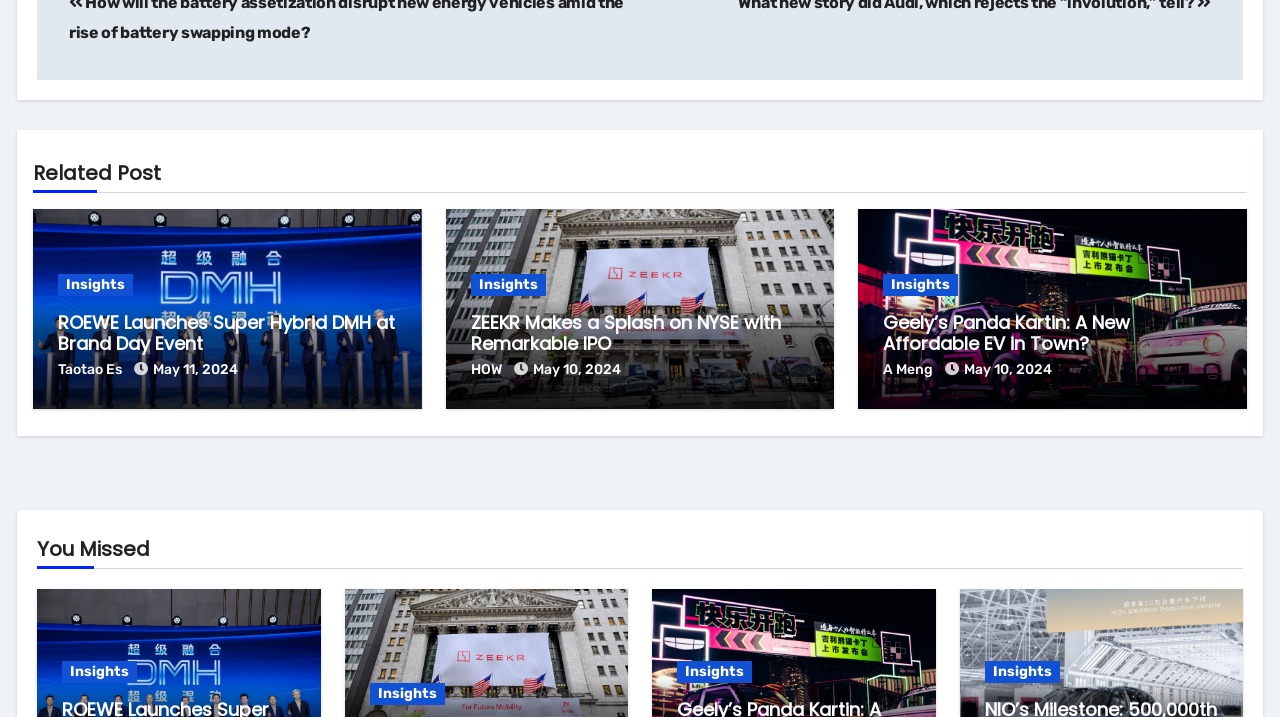Find the bounding box coordinates of the element you need to click on to perform this action: 'Read ROEWE Launches Super Hybrid DMH at Brand Day Event'. The coordinates should be represented by four float values between 0 and 1, in the format [left, top, right, bottom].

[0.045, 0.435, 0.31, 0.495]